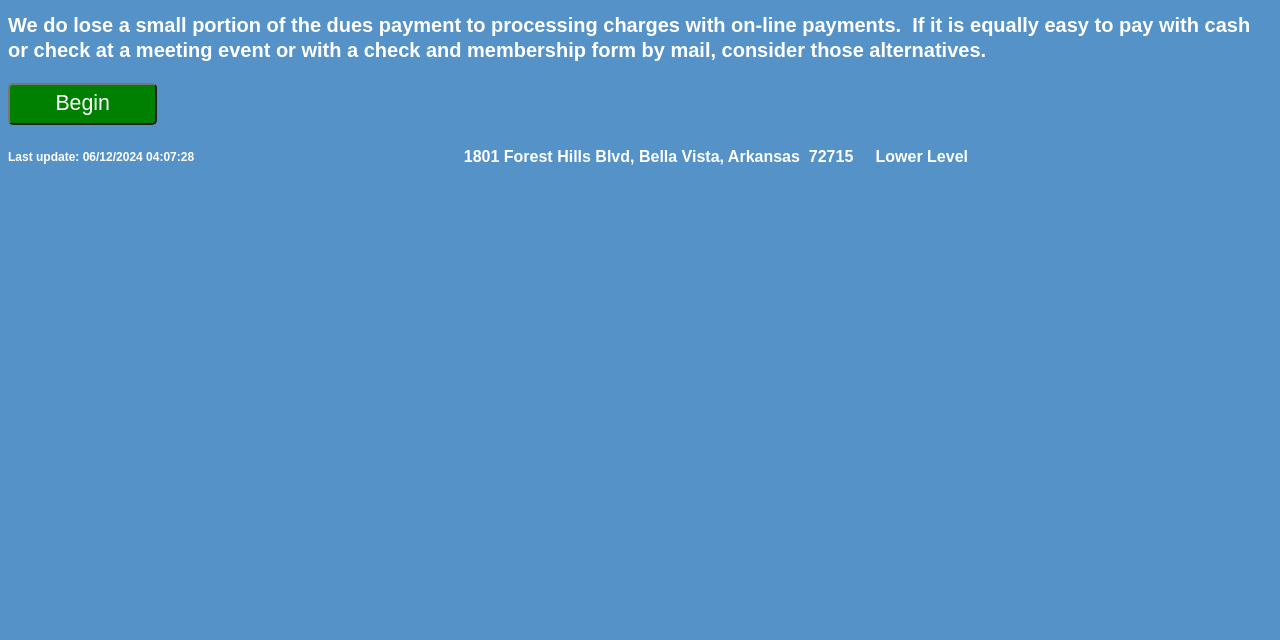Locate the bounding box of the UI element based on this description: "value="Begin"". Provide four float numbers between 0 and 1 as [left, top, right, bottom].

[0.006, 0.129, 0.123, 0.196]